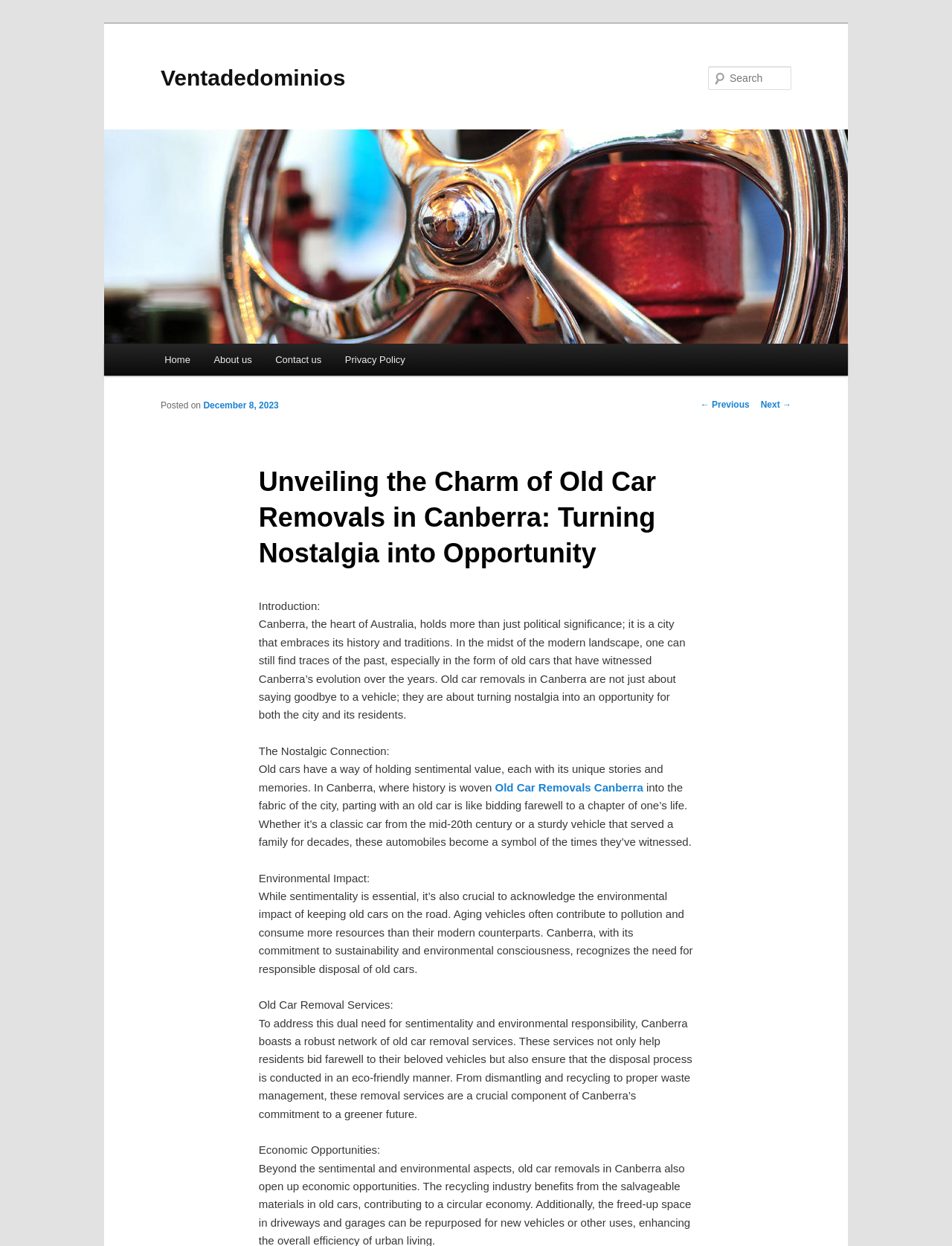Highlight the bounding box coordinates of the region I should click on to meet the following instruction: "View the About us page".

[0.212, 0.276, 0.277, 0.302]